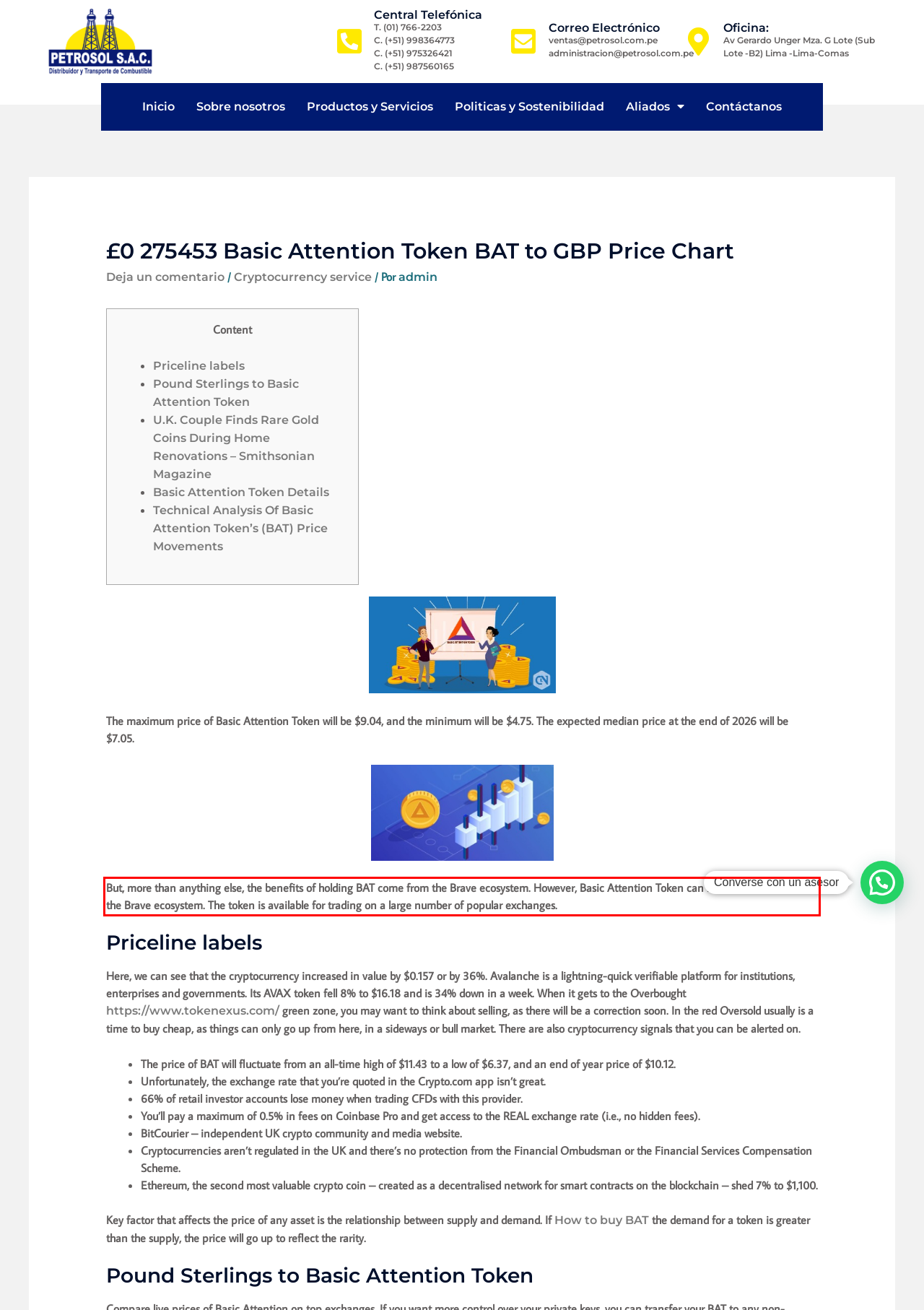You are looking at a screenshot of a webpage with a red rectangle bounding box. Use OCR to identify and extract the text content found inside this red bounding box.

But, more than anything else, the benefits of holding BAT come from the Brave ecosystem. However, Basic Attention Token can have value outside of the Brave ecosystem. The token is available for trading on a large number of popular exchanges.